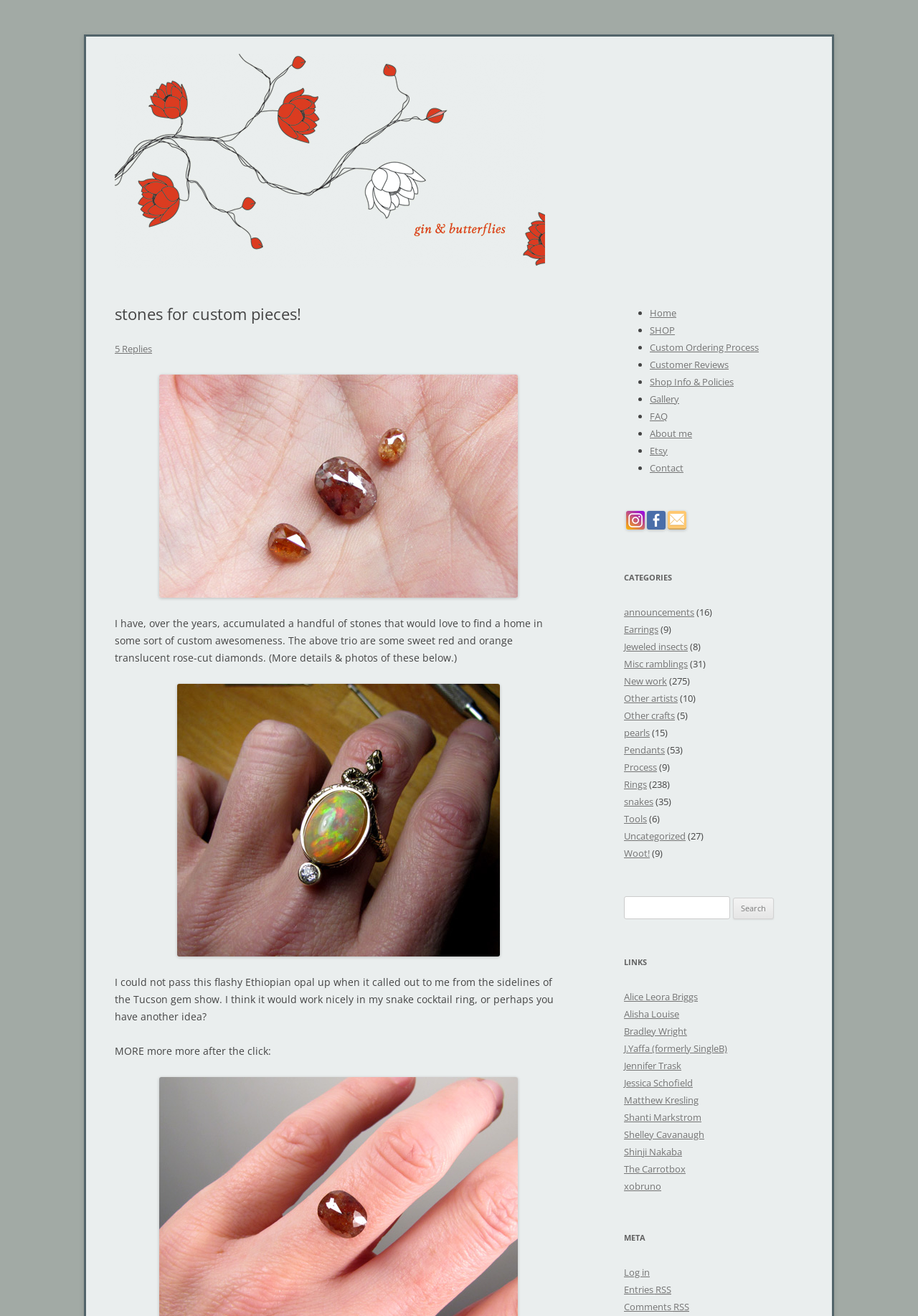Give a one-word or short-phrase answer to the following question: 
What is the name of the gem show mentioned in the text?

Tucson gem show